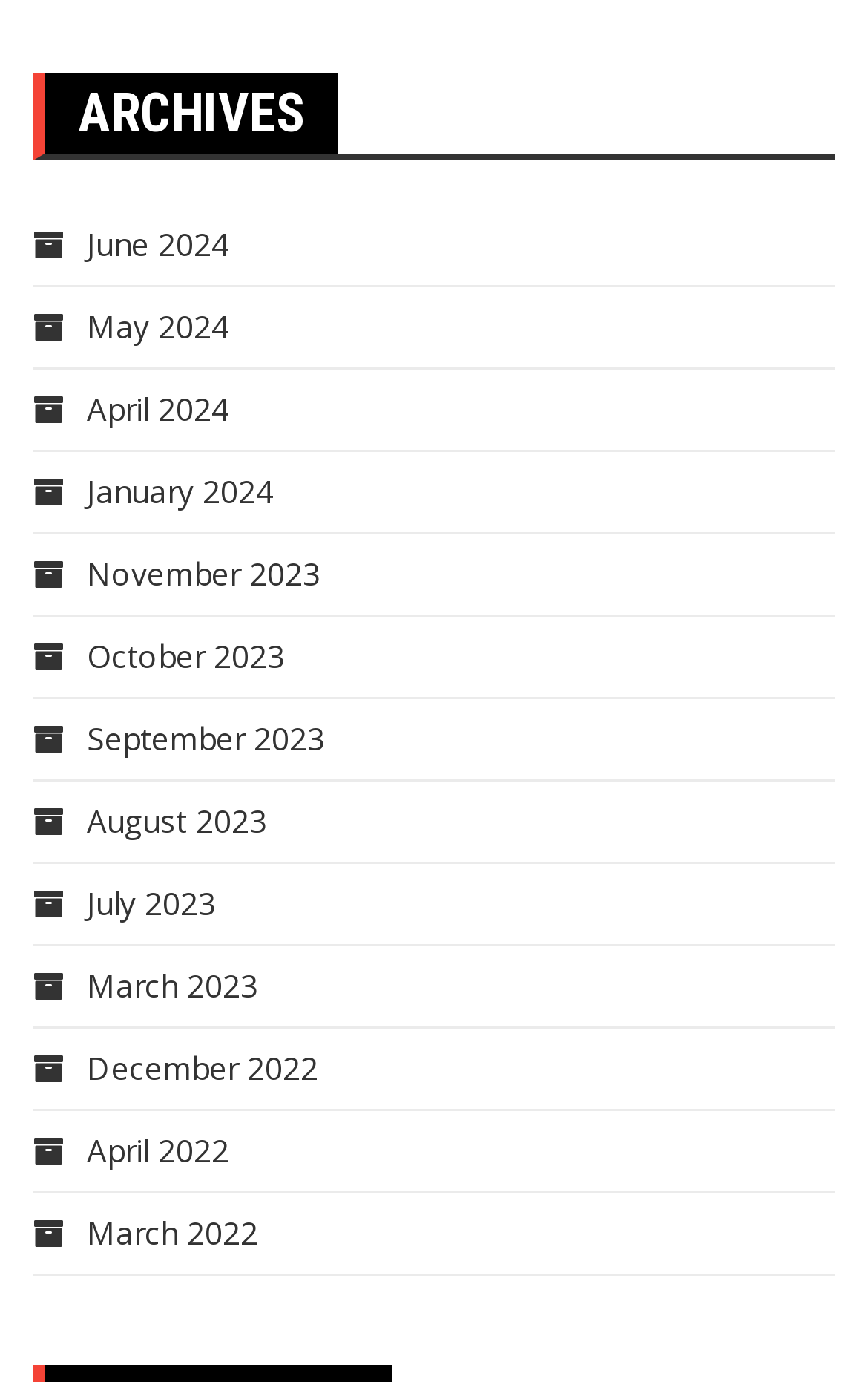Please find the bounding box coordinates of the element that must be clicked to perform the given instruction: "View archives for January 2024". The coordinates should be four float numbers from 0 to 1, i.e., [left, top, right, bottom].

[0.038, 0.34, 0.315, 0.371]